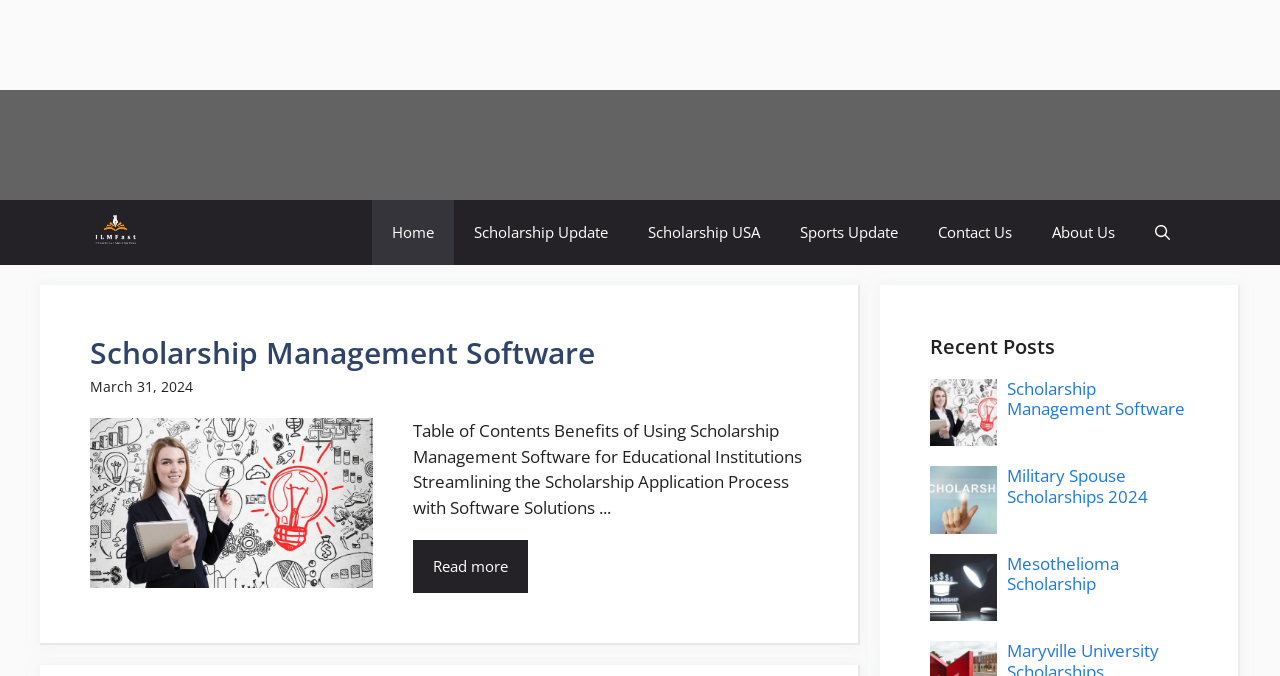What is the primary navigation menu?
Refer to the image and provide a concise answer in one word or phrase.

Primary